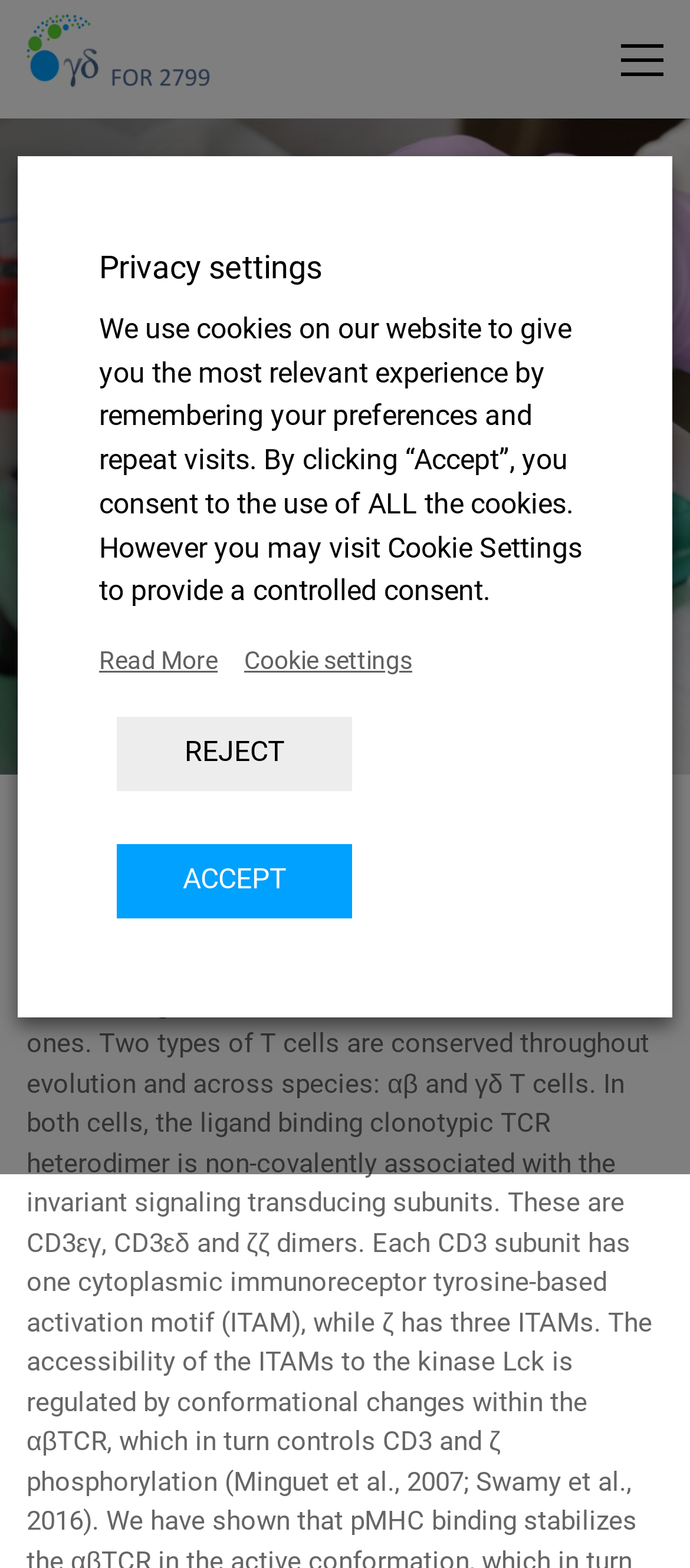Provide a thorough and detailed response to the question by examining the image: 
What is the duration of the research group?

I found the answer by looking at the static text element located at [0.058, 0.533, 0.304, 0.555] which contains the text '2021 to 2024'.